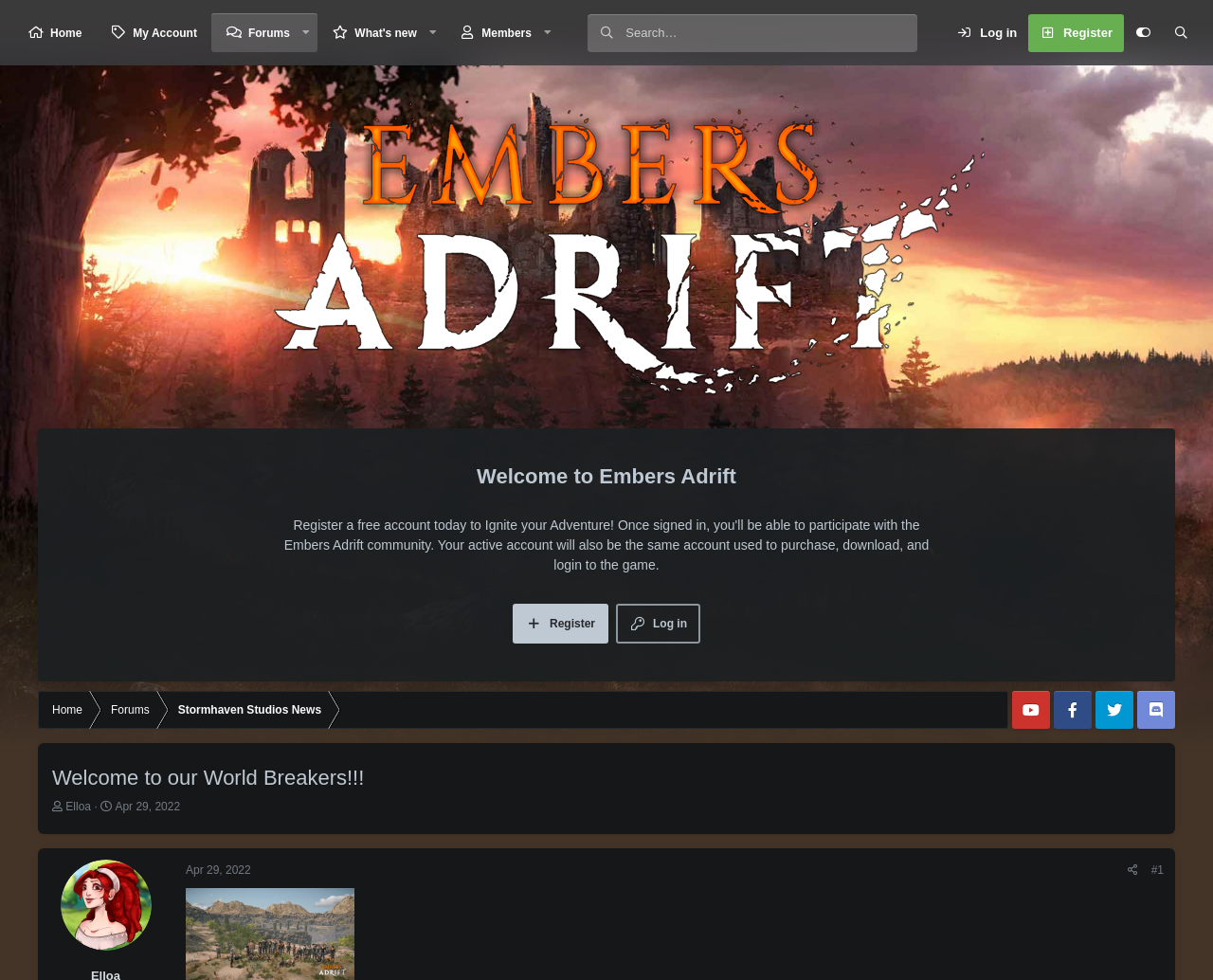Using the provided element description, identify the bounding box coordinates as (top-left x, top-left y, bottom-right x, bottom-right y). Ensure all values are between 0 and 1. Description: parent_node: Log in

[0.927, 0.014, 0.958, 0.053]